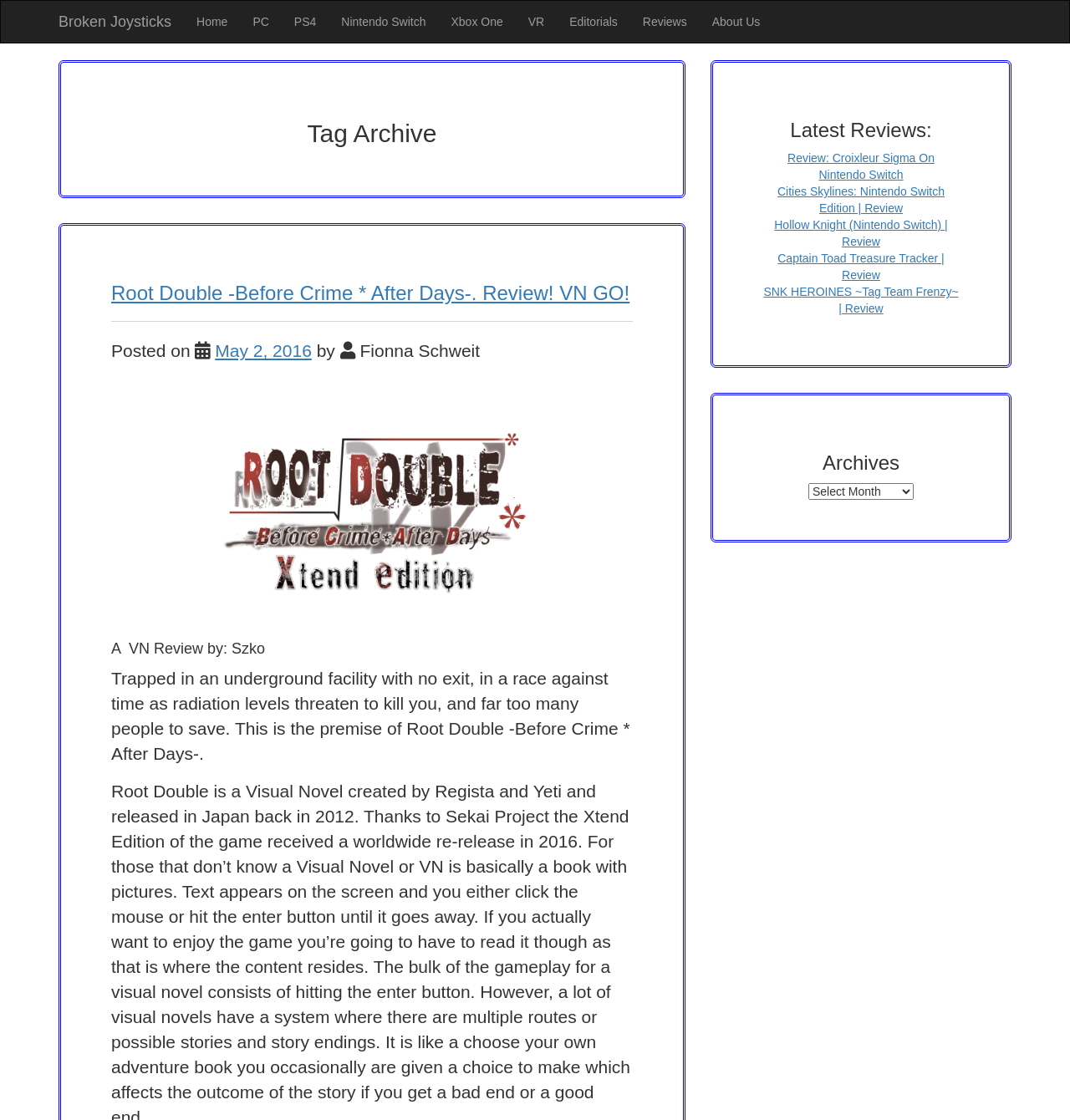Bounding box coordinates are specified in the format (top-left x, top-left y, bottom-right x, bottom-right y). All values are floating point numbers bounded between 0 and 1. Please provide the bounding box coordinate of the region this sentence describes: Reviews

[0.589, 0.001, 0.654, 0.038]